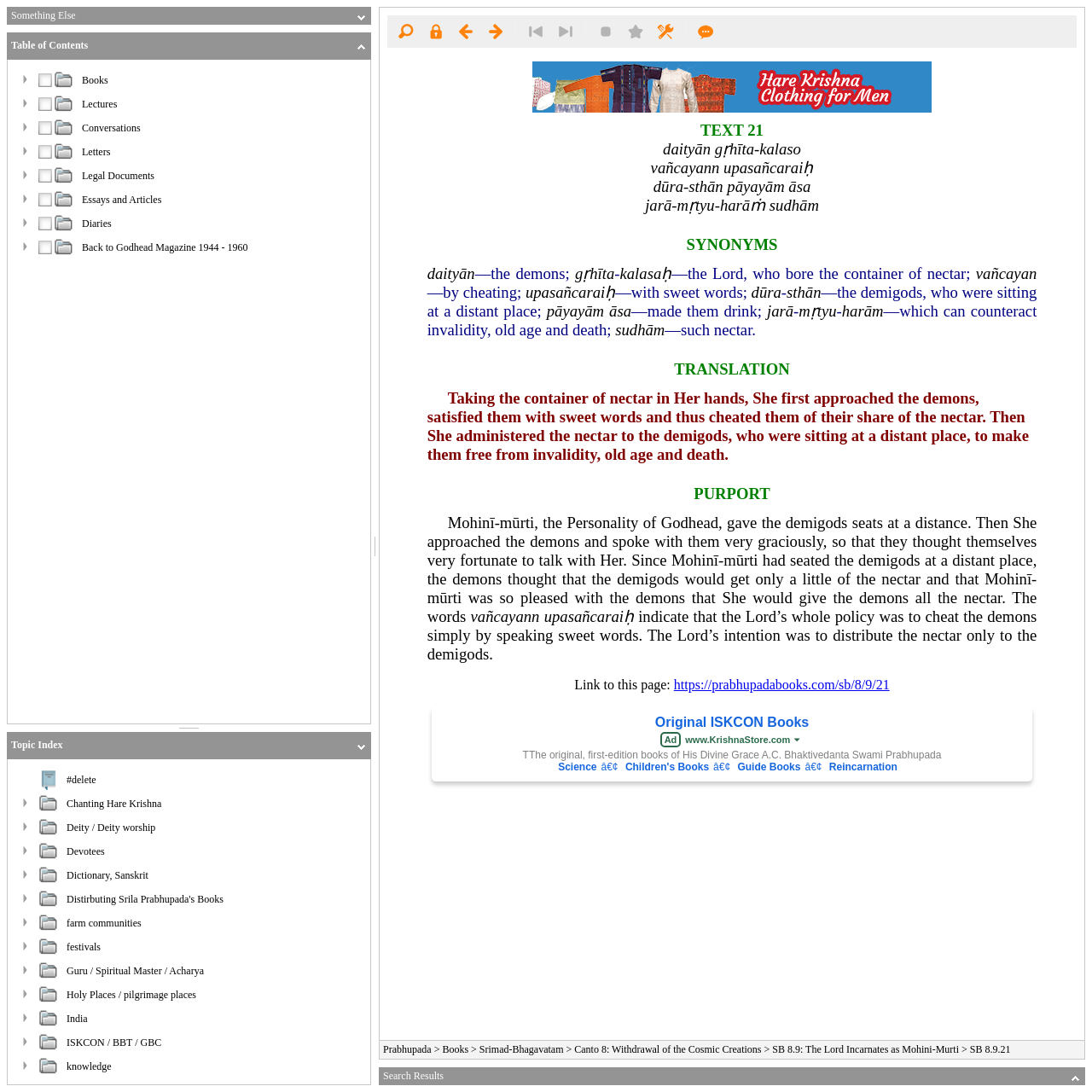What is the second type of writing listed?
Examine the screenshot and reply with a single word or phrase.

Lectures